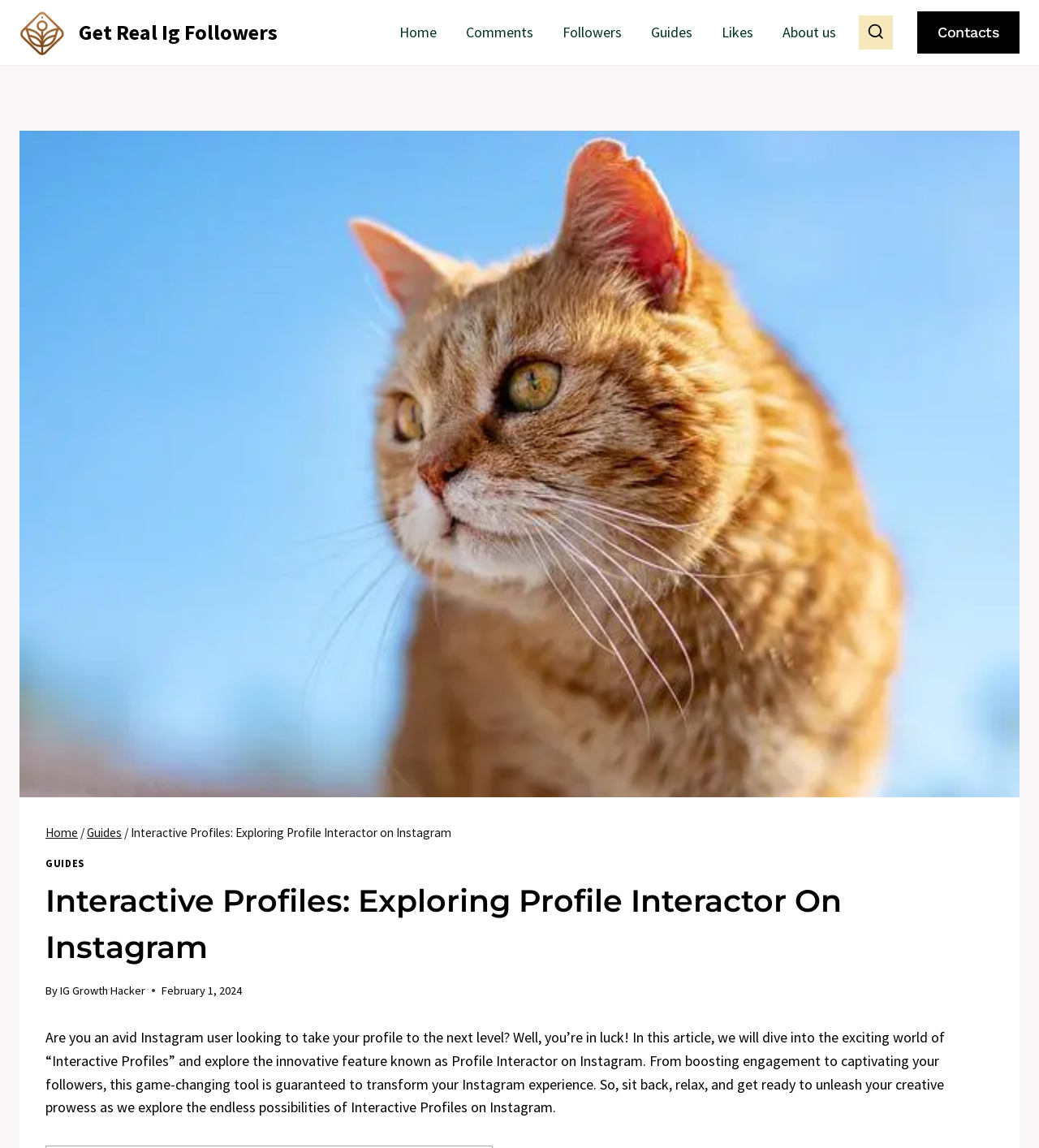Indicate the bounding box coordinates of the element that must be clicked to execute the instruction: "Click on the 'About us' link". The coordinates should be given as four float numbers between 0 and 1, i.e., [left, top, right, bottom].

[0.739, 0.01, 0.819, 0.046]